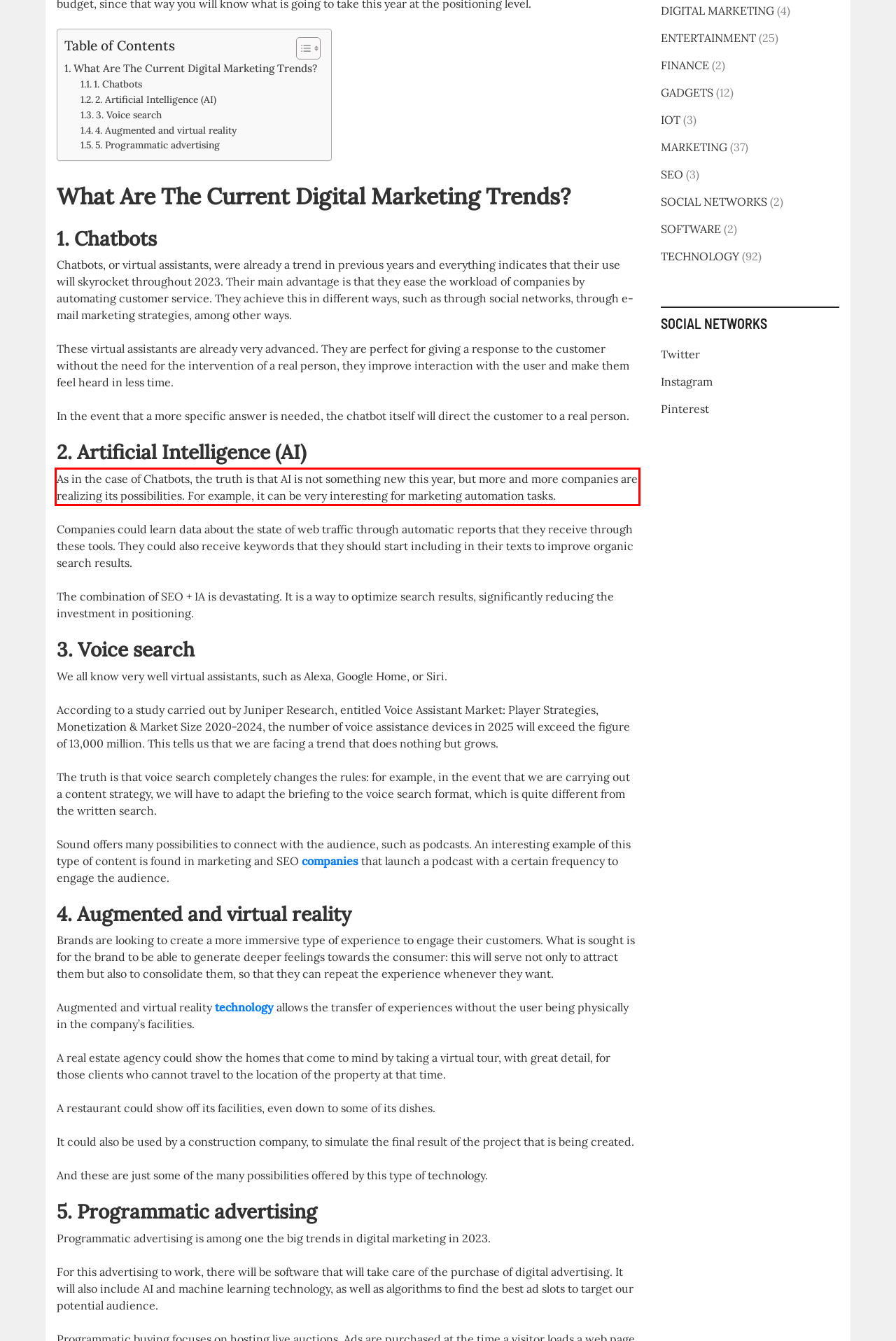You are provided with a screenshot of a webpage that includes a red bounding box. Extract and generate the text content found within the red bounding box.

As in the case of Chatbots, the truth is that AI is not something new this year, but more and more companies are realizing its possibilities. For example, it can be very interesting for marketing automation tasks.